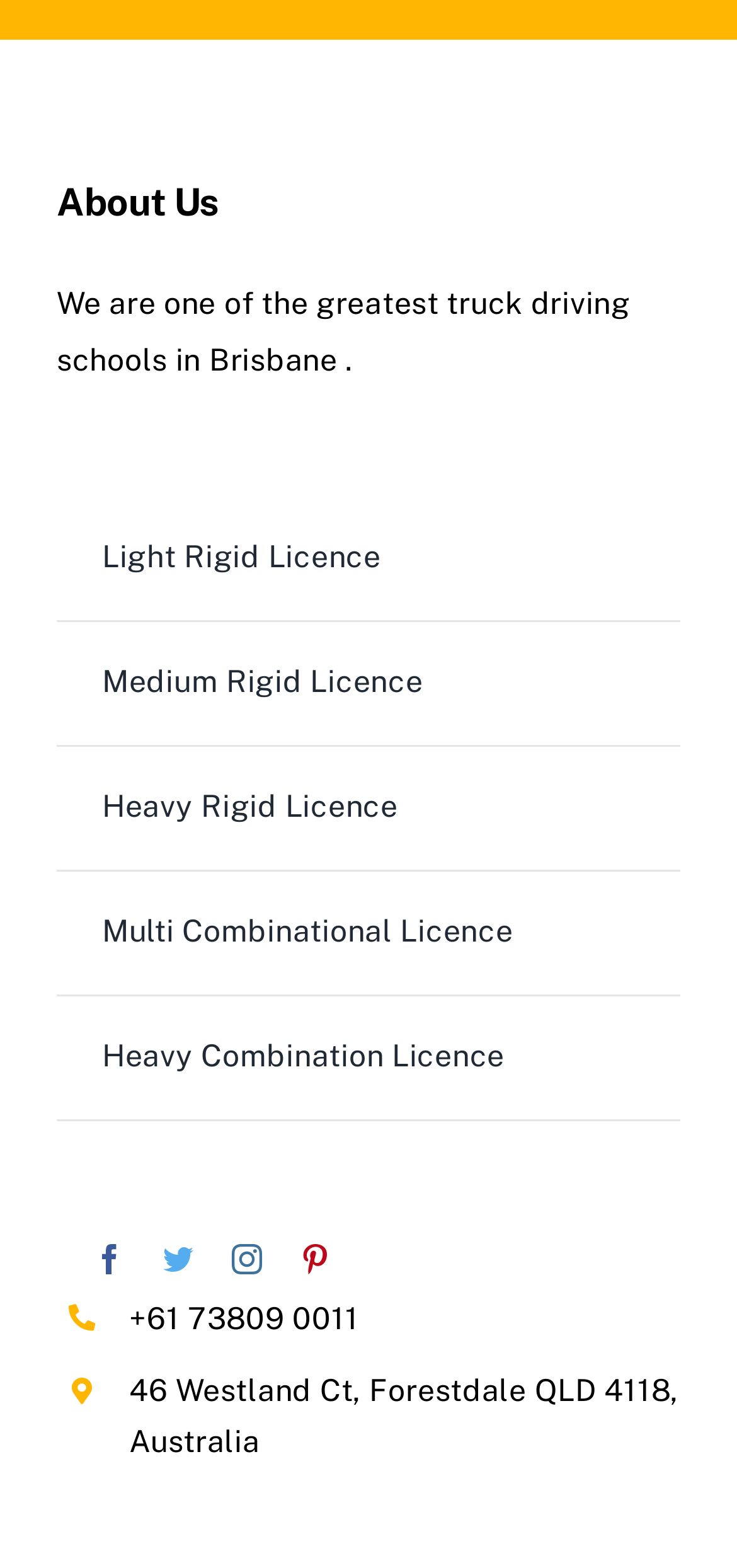Specify the bounding box coordinates of the area to click in order to execute this command: 'Check location on map'. The coordinates should consist of four float numbers ranging from 0 to 1, and should be formatted as [left, top, right, bottom].

[0.175, 0.876, 0.921, 0.931]